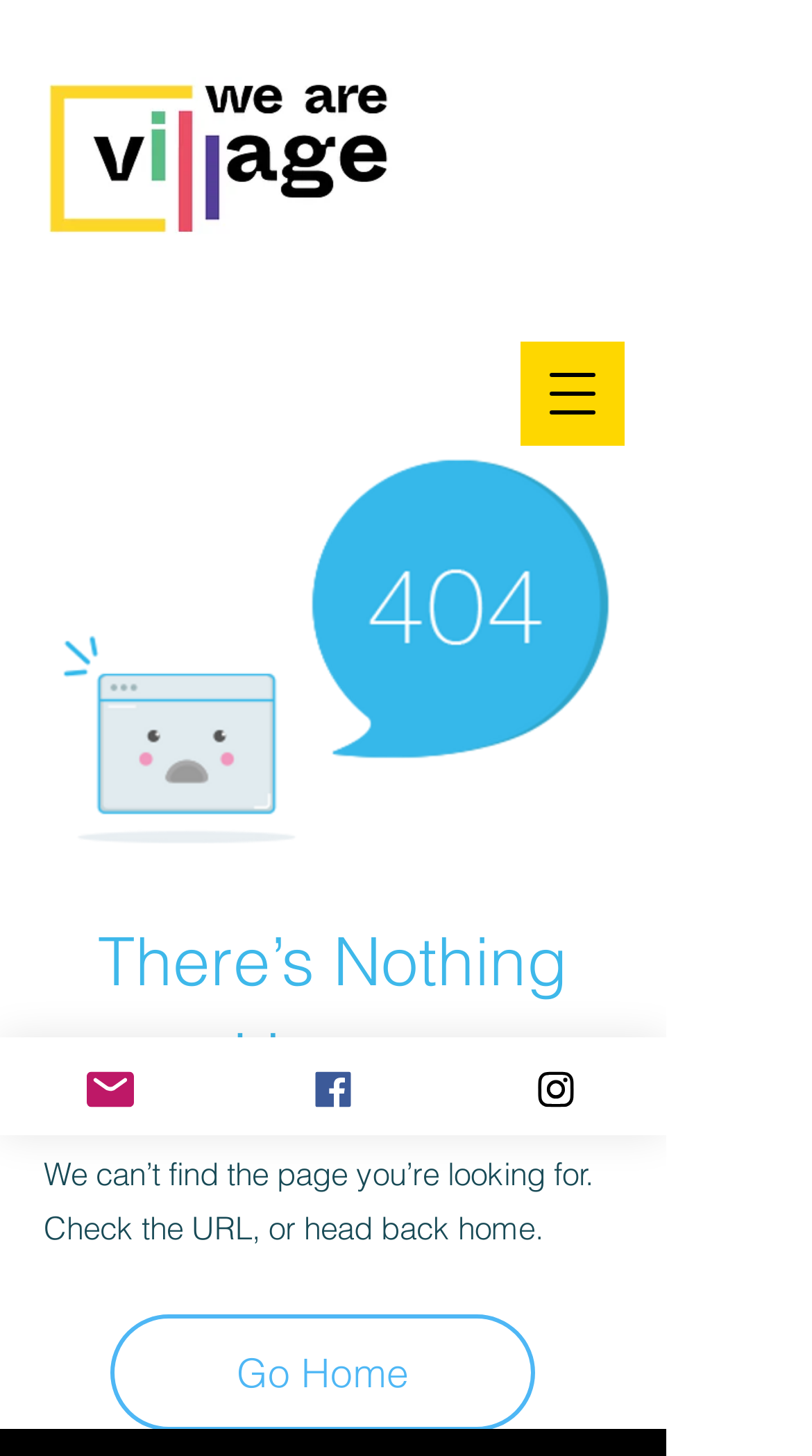Please provide the bounding box coordinates for the UI element as described: "Instagram". The coordinates must be four floats between 0 and 1, represented as [left, top, right, bottom].

[0.547, 0.712, 0.821, 0.78]